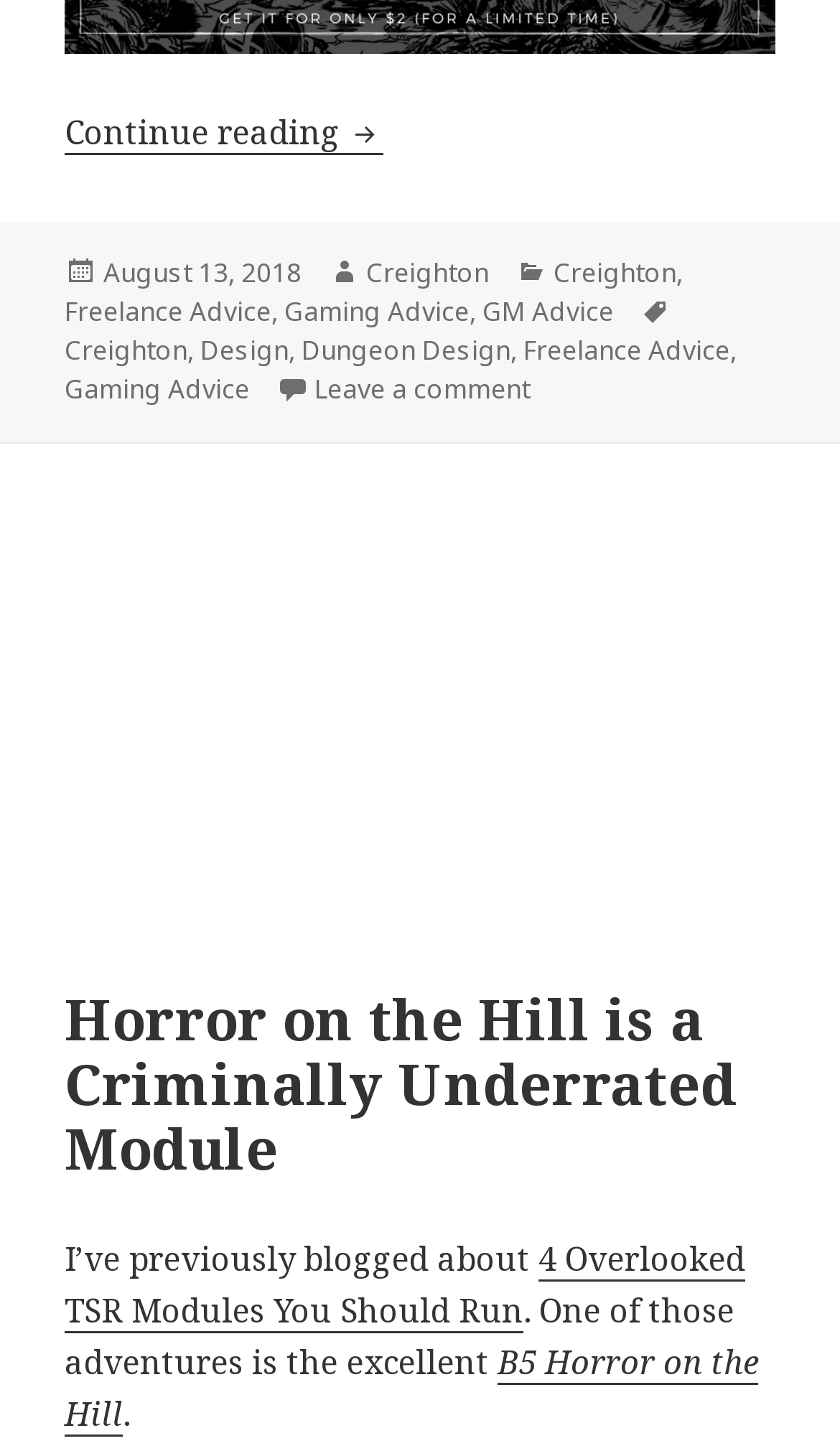Please mark the bounding box coordinates of the area that should be clicked to carry out the instruction: "Click on '4 Overlooked TSR Modules You Should Run' link".

[0.077, 0.856, 0.887, 0.923]